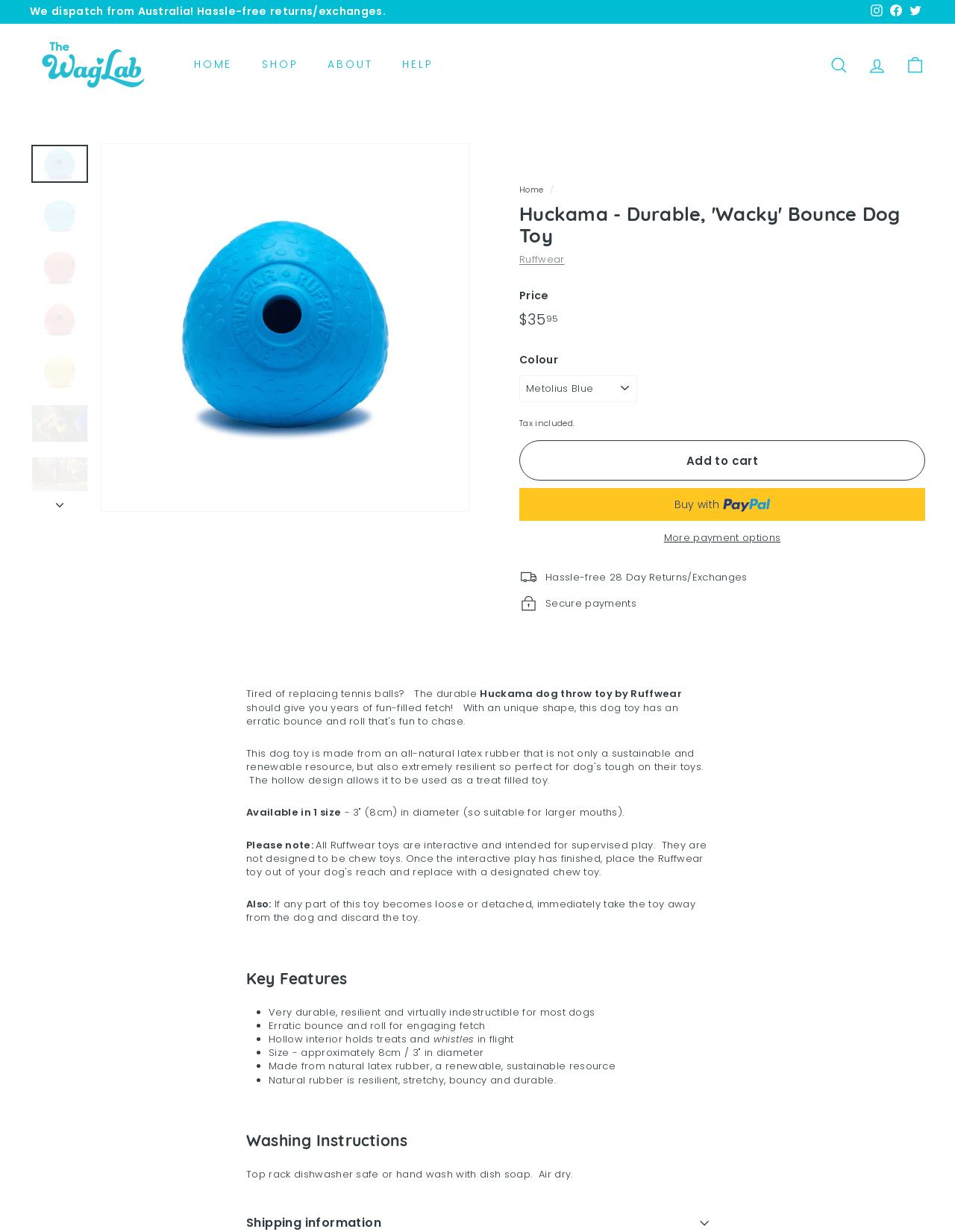Determine the bounding box coordinates of the element's region needed to click to follow the instruction: "Click the 'Add to cart' button". Provide these coordinates as four float numbers between 0 and 1, formatted as [left, top, right, bottom].

[0.544, 0.357, 0.969, 0.39]